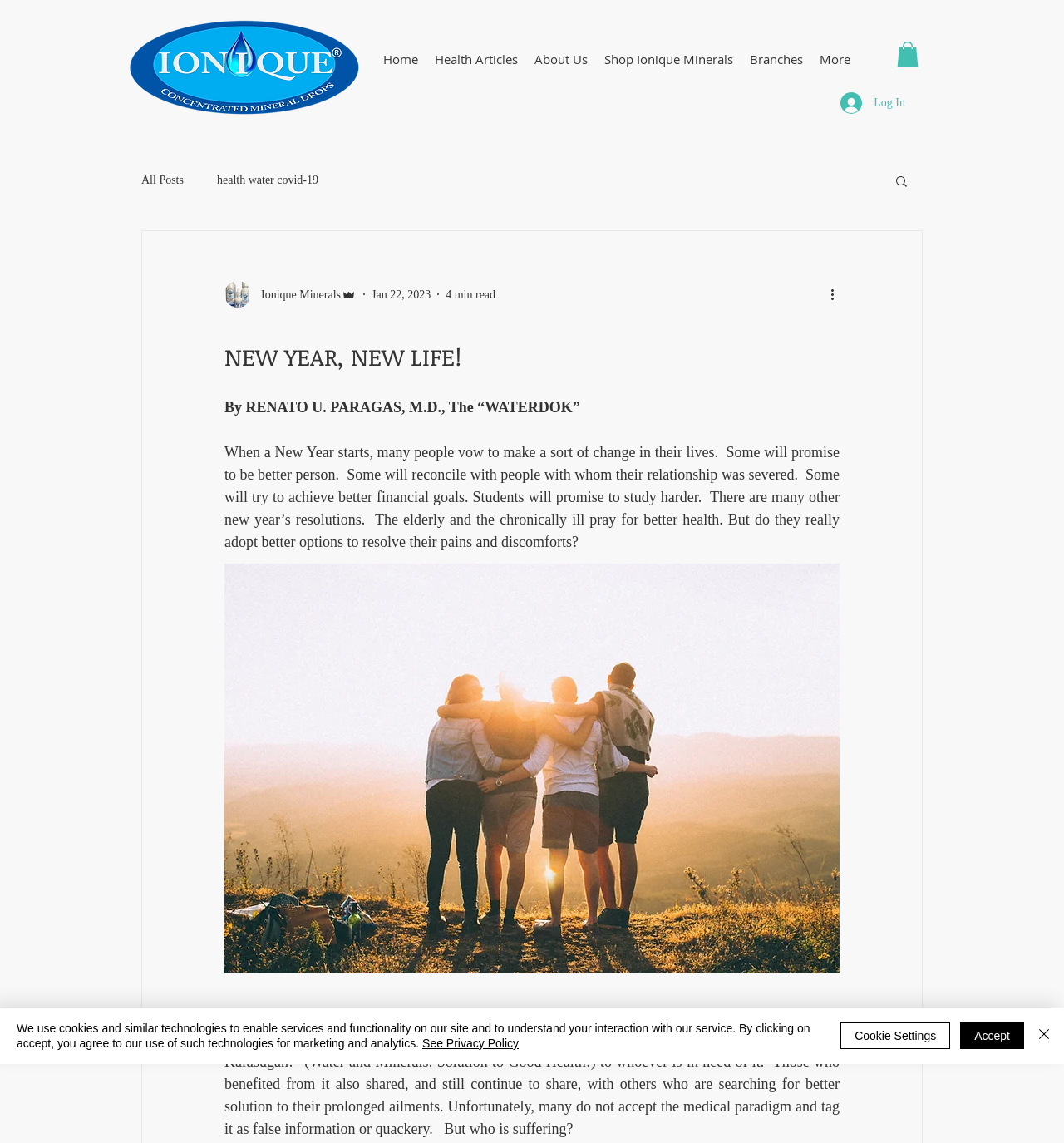Give a one-word or short phrase answer to this question: 
How many minutes does it take to read the article?

4 min